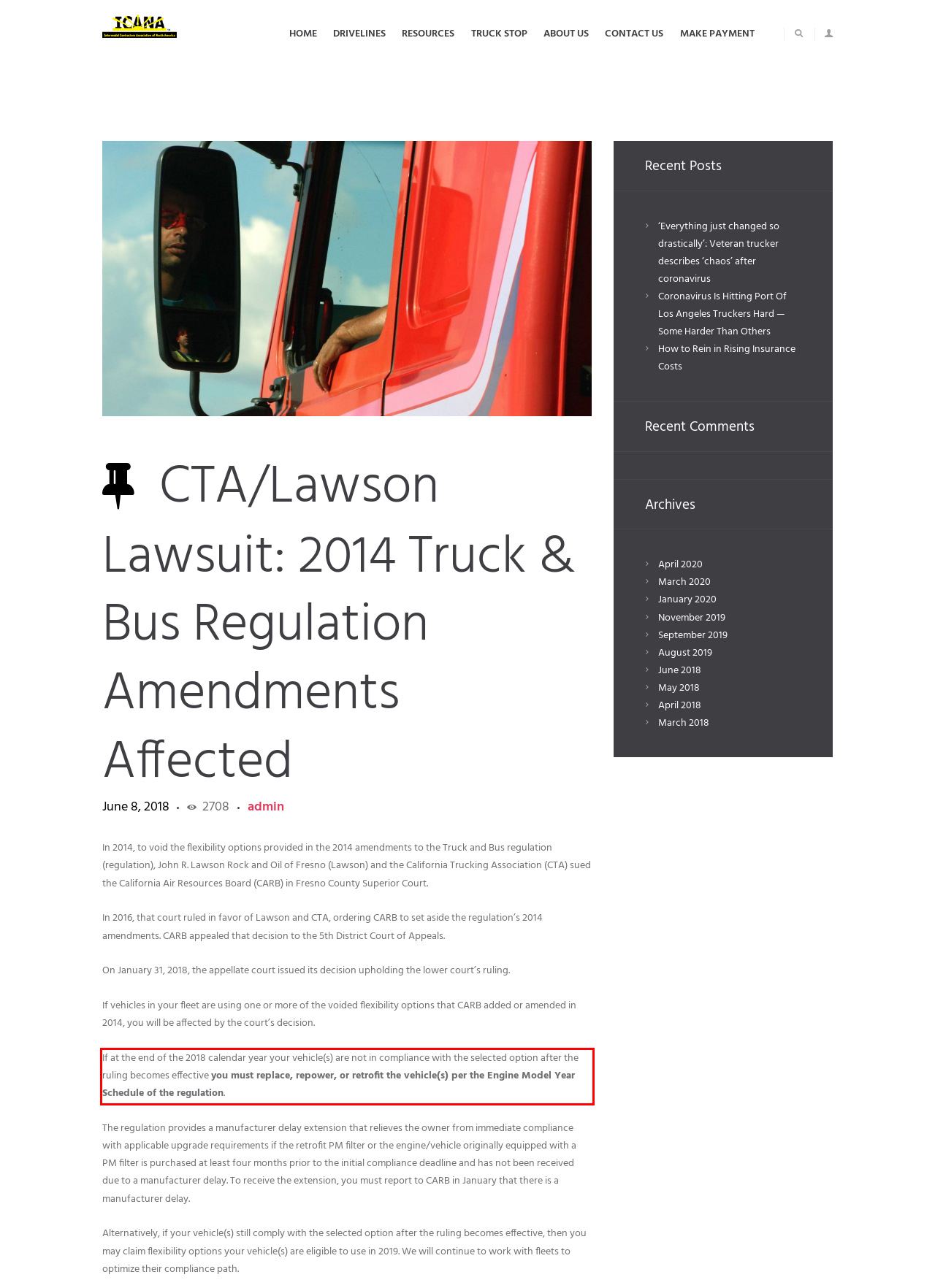You are given a screenshot showing a webpage with a red bounding box. Perform OCR to capture the text within the red bounding box.

If at the end of the 2018 calendar year your vehicle(s) are not in compliance with the selected option after the ruling becomes effective you must replace, repower, or retrofit the vehicle(s) per the Engine Model Year Schedule of the regulation.